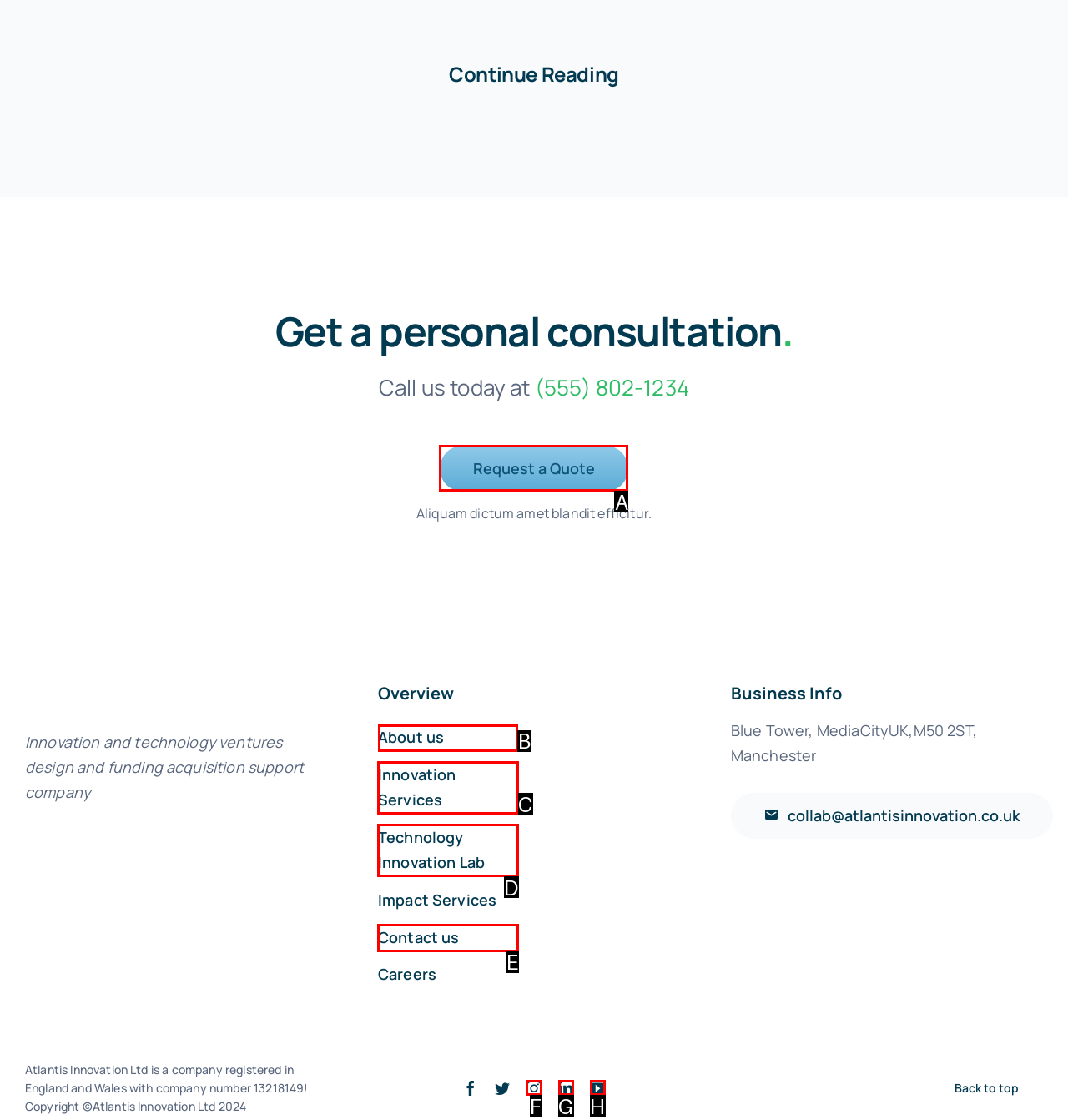Choose the HTML element to click for this instruction: Click 'About us' Answer with the letter of the correct choice from the given options.

B